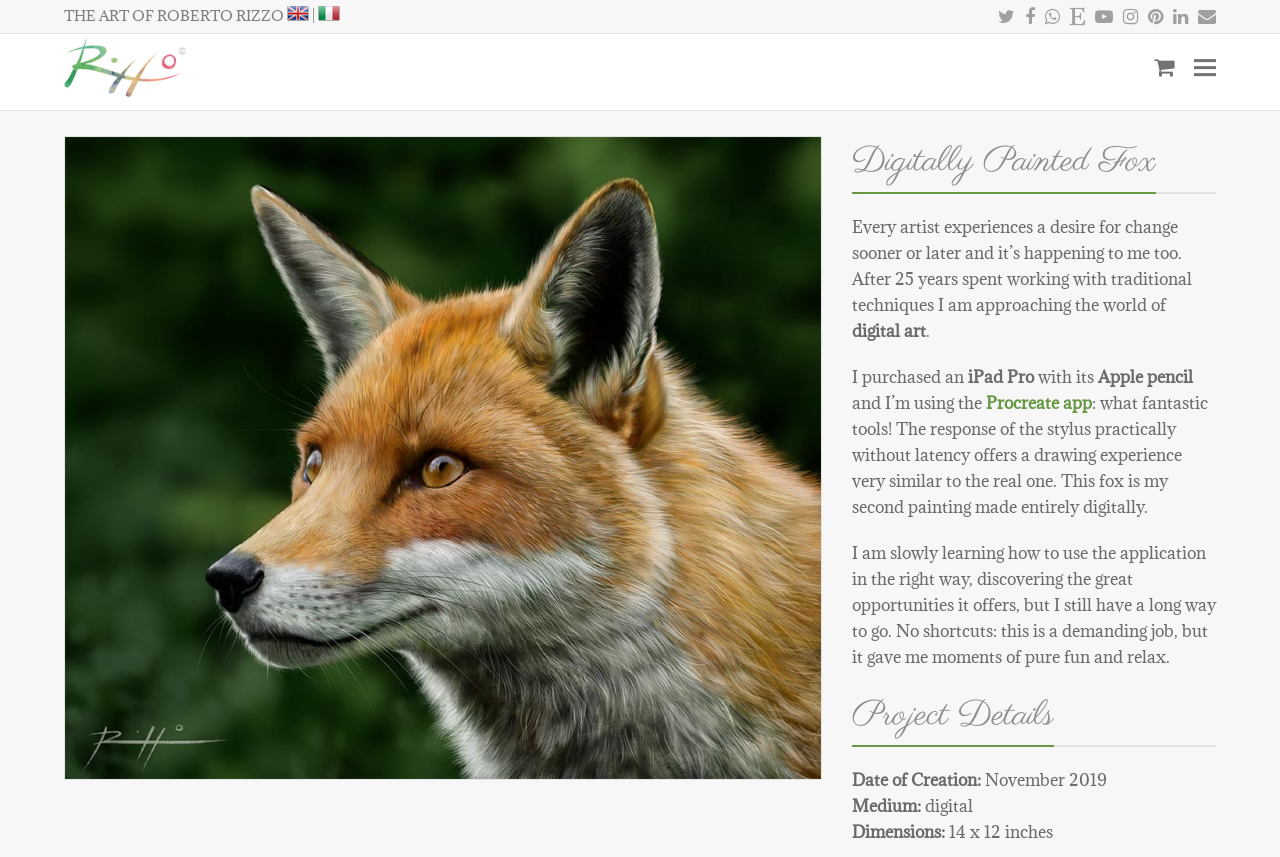Bounding box coordinates are specified in the format (top-left x, top-left y, bottom-right x, bottom-right y). All values are floating point numbers bounded between 0 and 1. Please provide the bounding box coordinate of the region this sentence describes: Etsy

[0.836, 0.0, 0.848, 0.039]